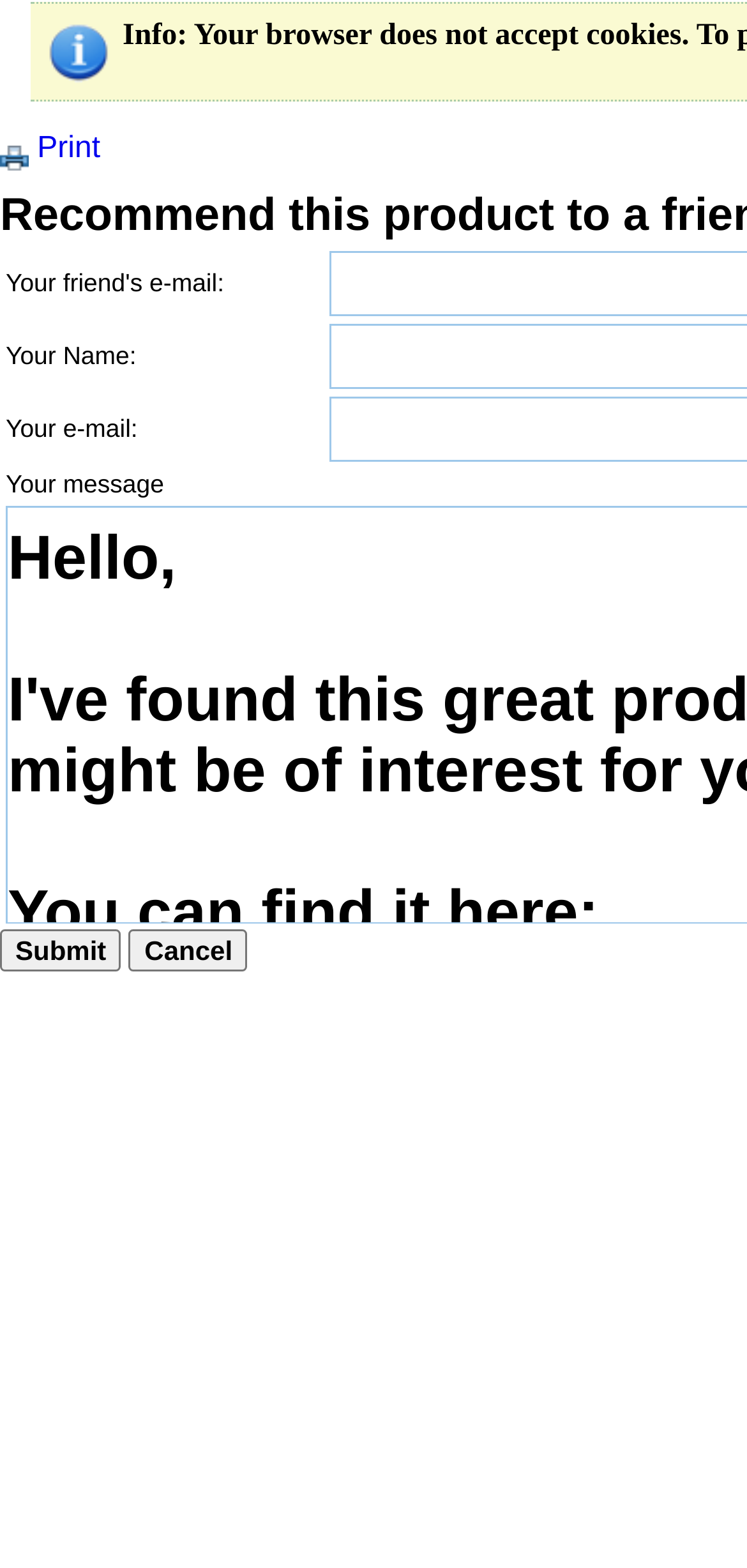Extract the bounding box coordinates for the UI element described as: "Print".

[0.0, 0.085, 0.134, 0.105]